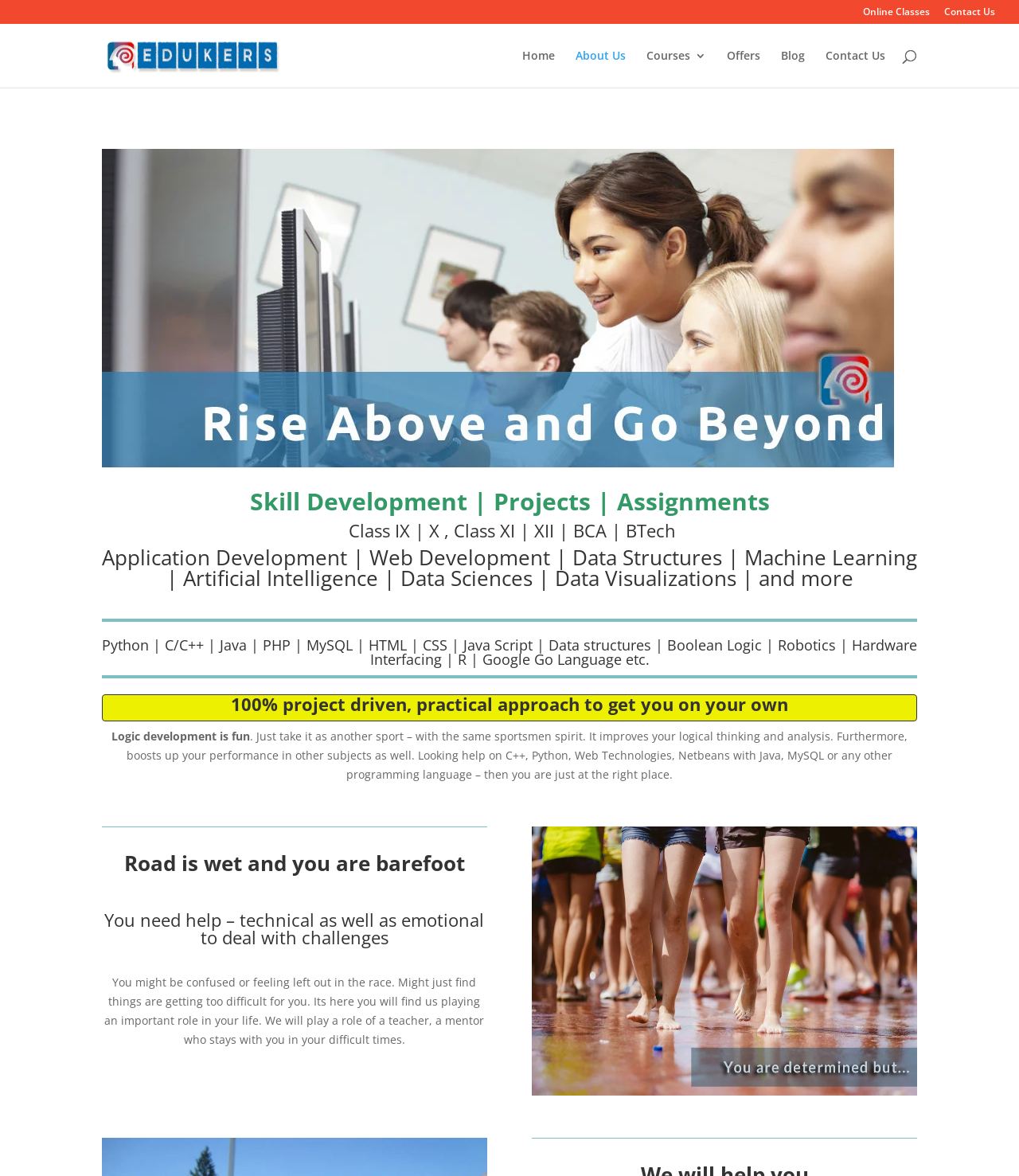Respond to the following question using a concise word or phrase: 
What is the text on the top-left corner of the webpage?

Edukers